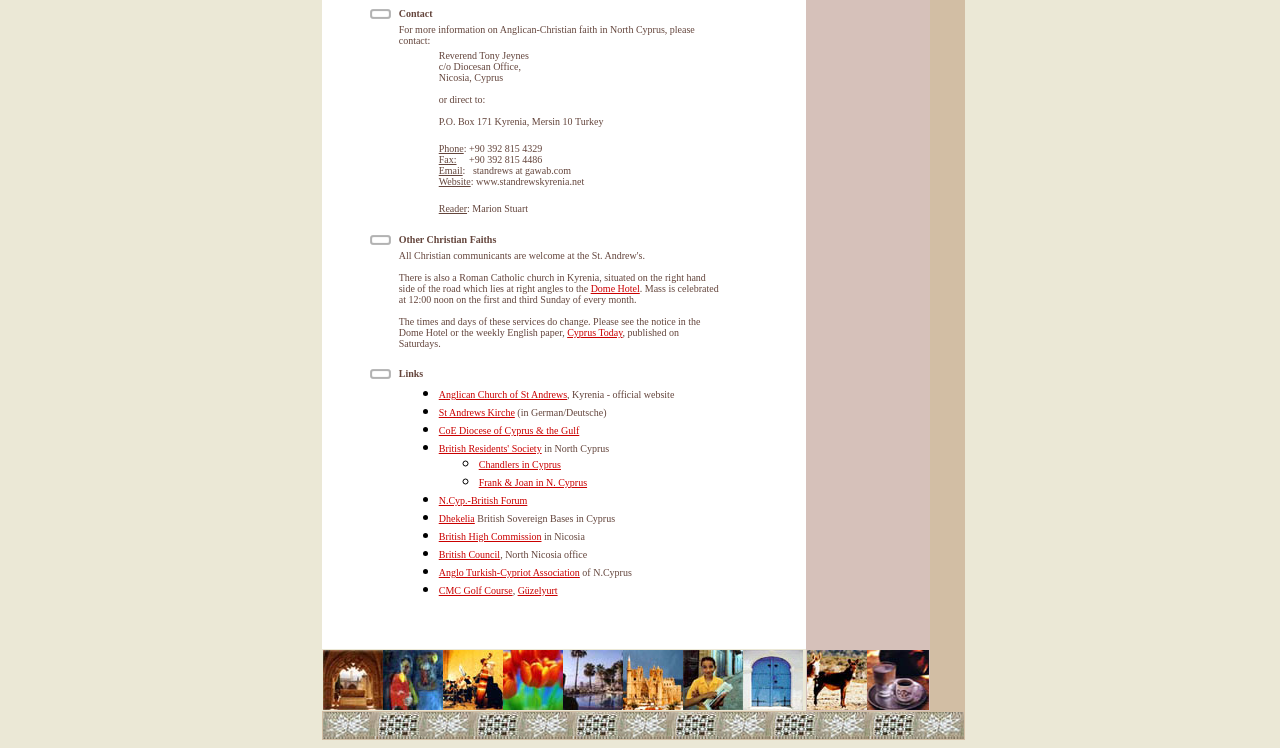Given the element description "Click here to Download", identify the bounding box of the corresponding UI element.

None